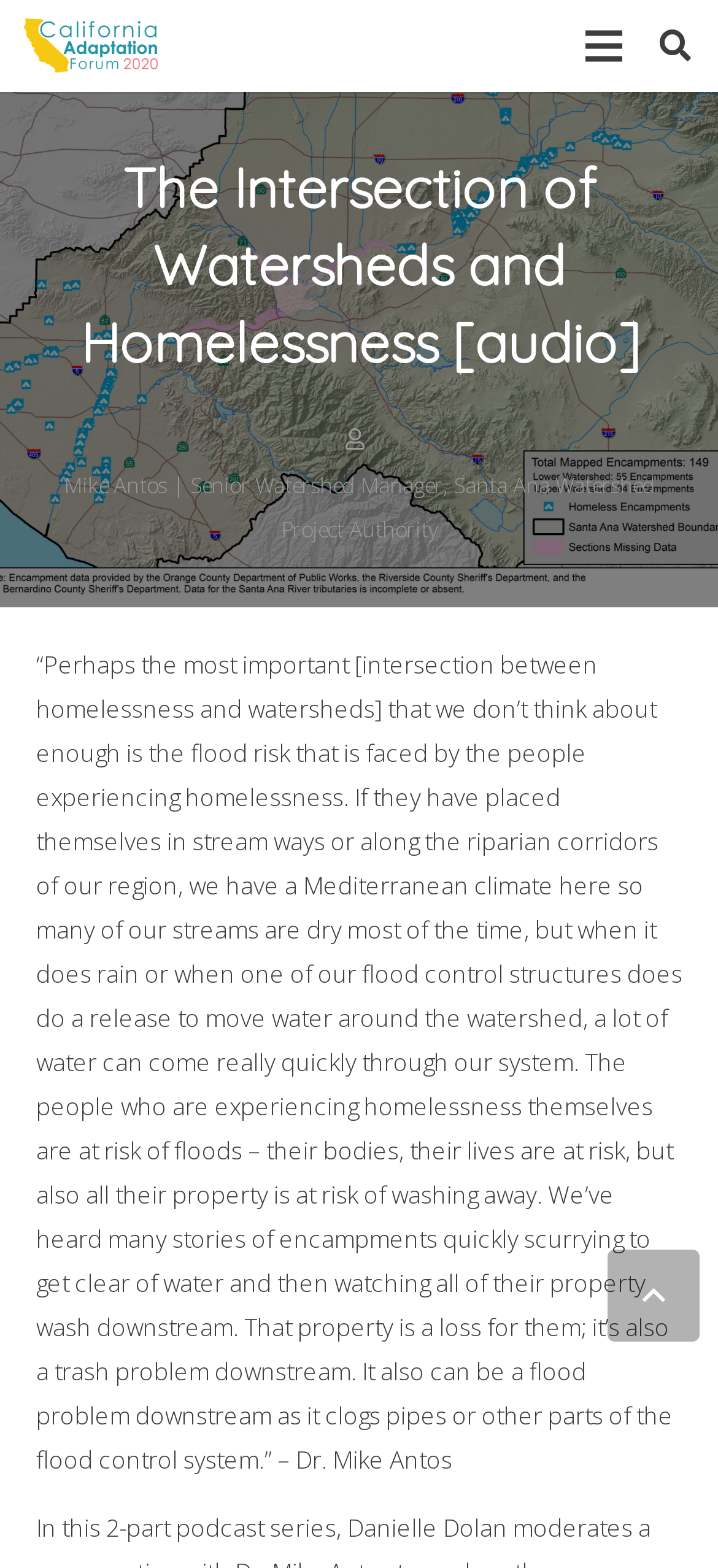What is the risk faced by people experiencing homelessness?
Answer the question with a single word or phrase, referring to the image.

Flood risk